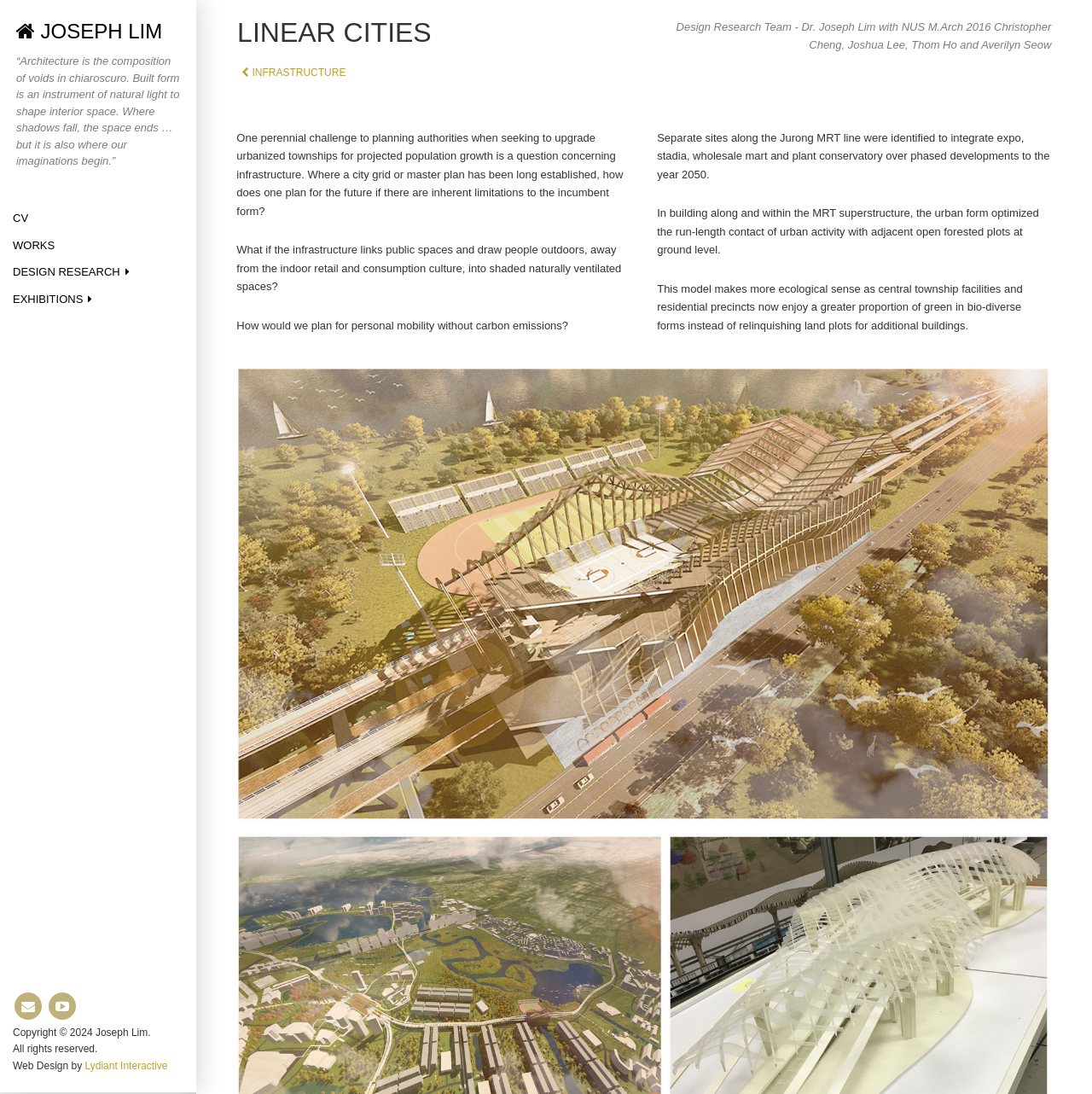Please give a short response to the question using one word or a phrase:
What is the year mentioned in the text?

2050